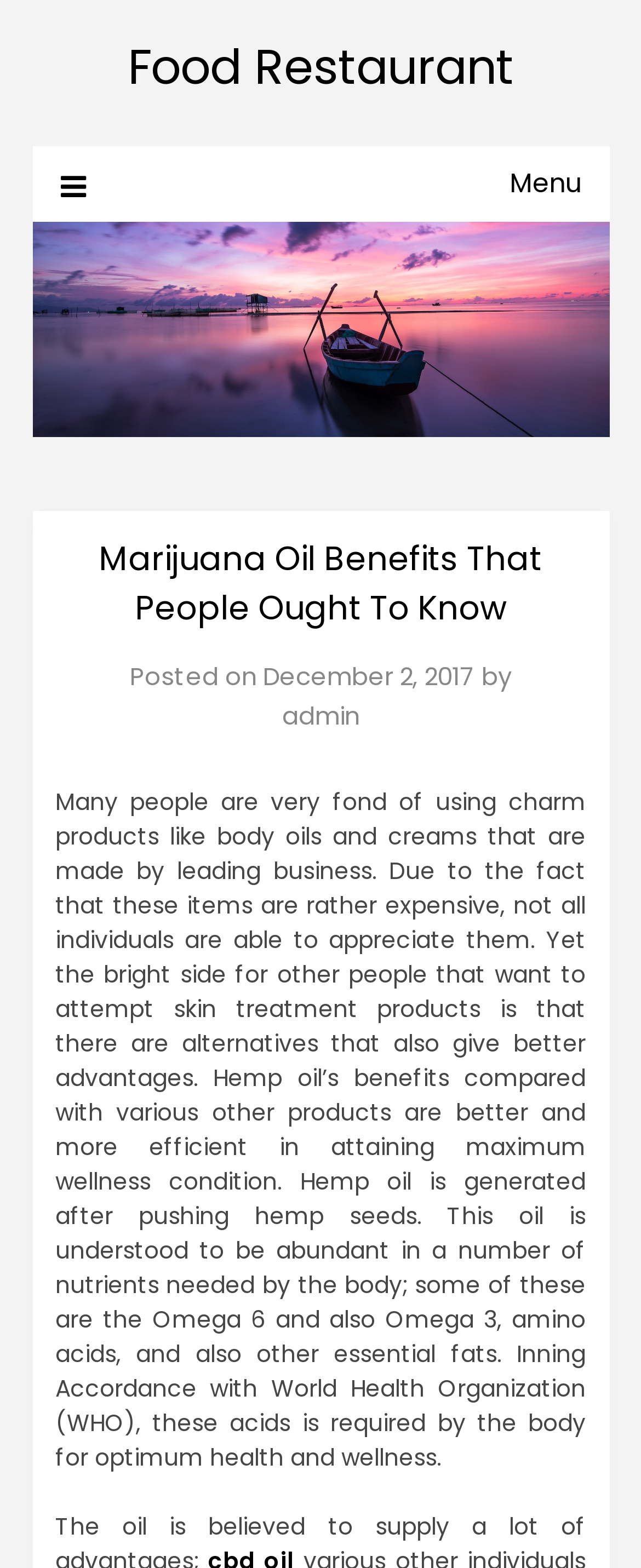Respond to the question below with a single word or phrase: What is hemp oil rich in?

Omega 6 and Omega 3, amino acids, and other essential fats